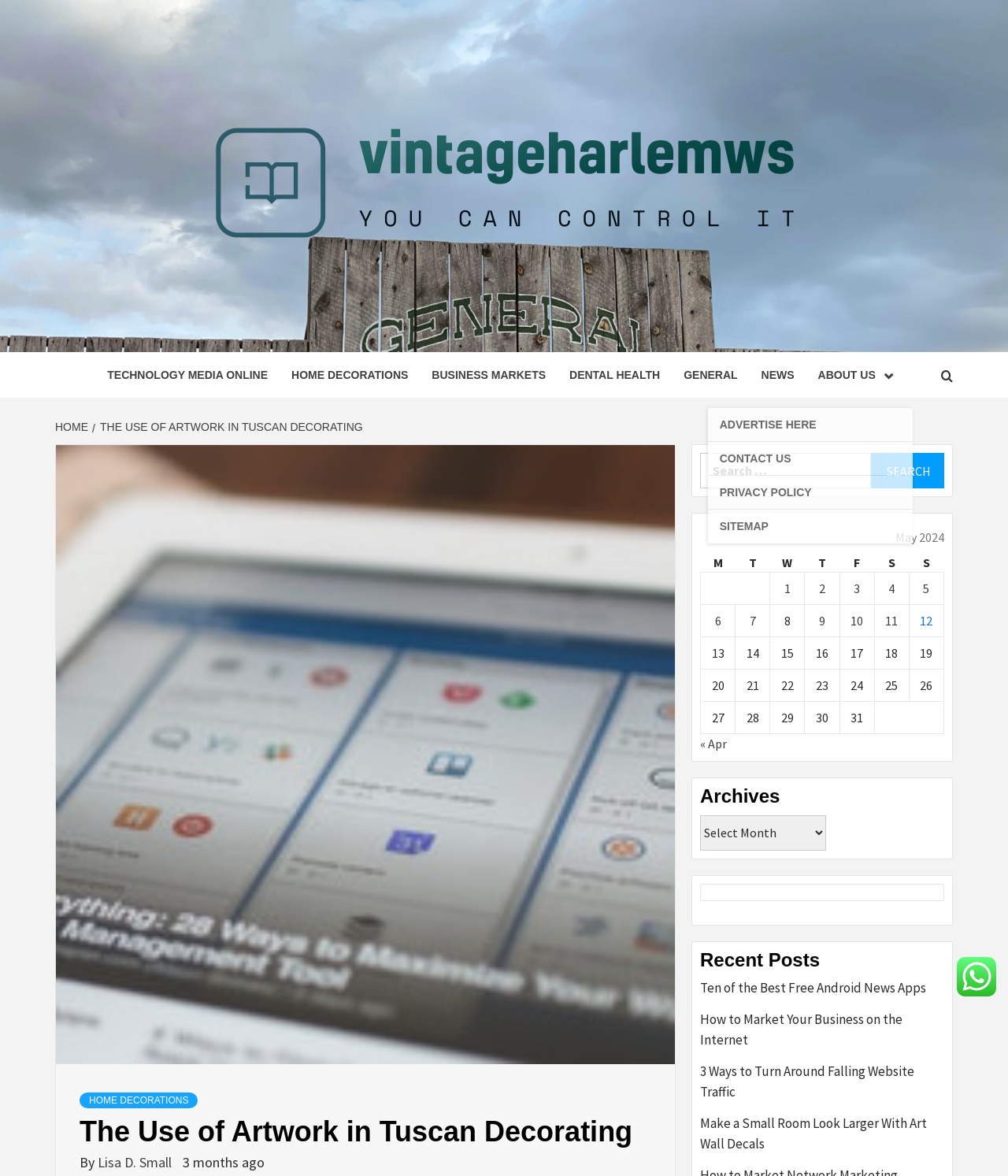How many links are there in the top navigation menu?
Please answer the question with as much detail as possible using the screenshot.

The top navigation menu contains links to different sections of the website. By counting the number of links, we can determine that there are 7 links: TECHNOLOGY MEDIA ONLINE, HOME DECORATIONS, BUSINESS MARKETS, DENTAL HEALTH, GENERAL, NEWS, and ABOUT US.